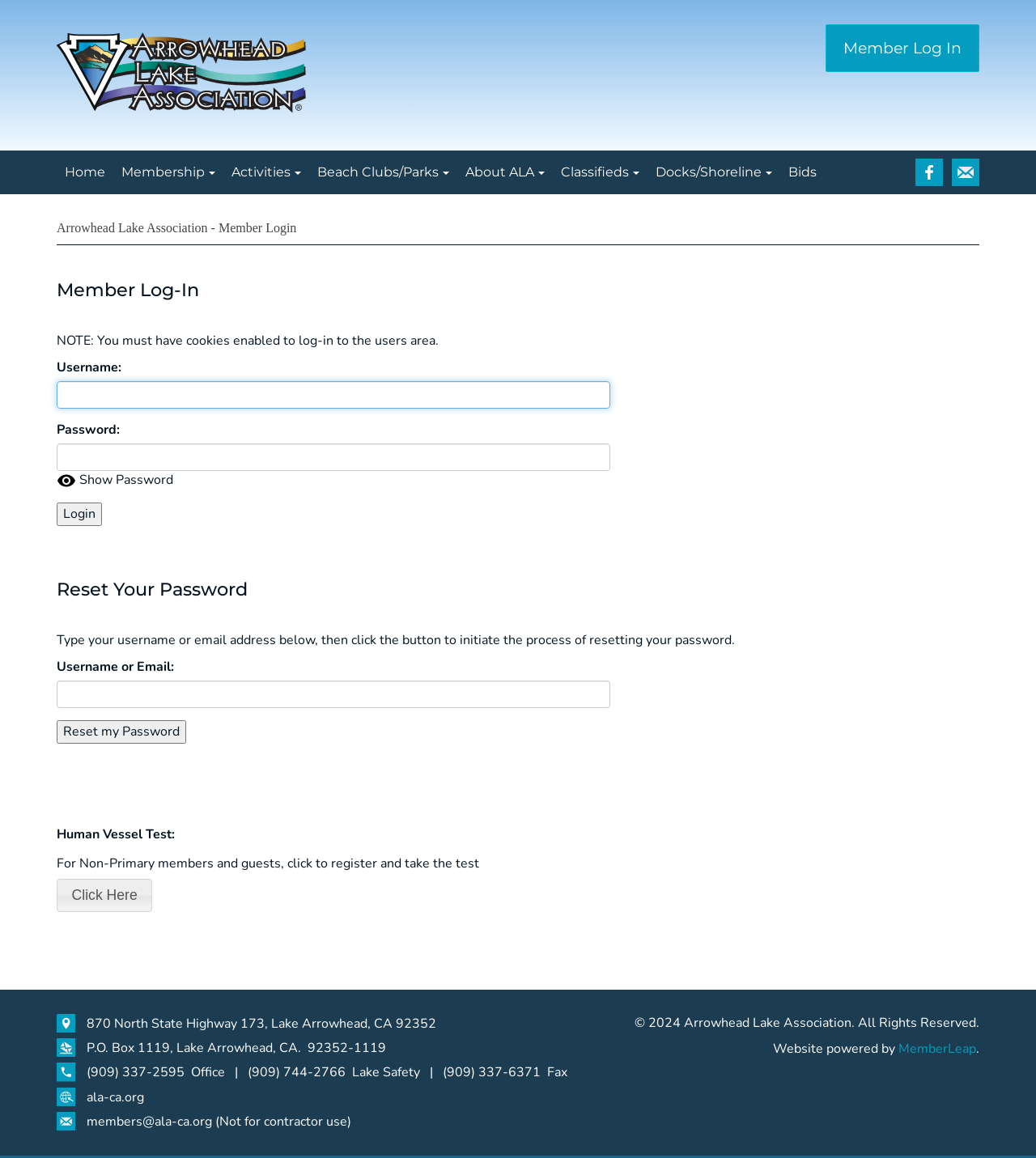Give a full account of the webpage's elements and their arrangement.

The webpage is for the Arrowhead Lake Association, a membership-based organization. At the top left, there is a logo image and a link to the association's name. To the top right, there is a "Member Log In" link. Below the logo, there is a navigation menu with links to various sections, including "Home", "Membership", "Activities", "Beach Clubs/Parks", "About ALA", "Classifieds", "Docks/Shoreline", and "Bids". 

On the top right corner, there are social media links, including a Facebook icon and an email icon. Below the navigation menu, there is a member login section with a heading "Member Log-In" and a note about enabling cookies. The login form has fields for username and password, with a "Show Password" option and a "Login" button.

Below the login form, there is a section for resetting passwords, with a heading "Reset Your Password" and a description of the process. There is a form to enter a username or email address and a button to initiate the password reset process.

Further down, there is a section for non-primary members and guests, with a heading "Human Vessel Test" and a button to register and take the test. At the bottom of the page, there is contact information, including an address, phone numbers, and a fax number. There are also links to the association's website and email address.

Finally, at the very bottom, there is a copyright notice for 2024, along with a statement about the website being powered by MemberLeap.